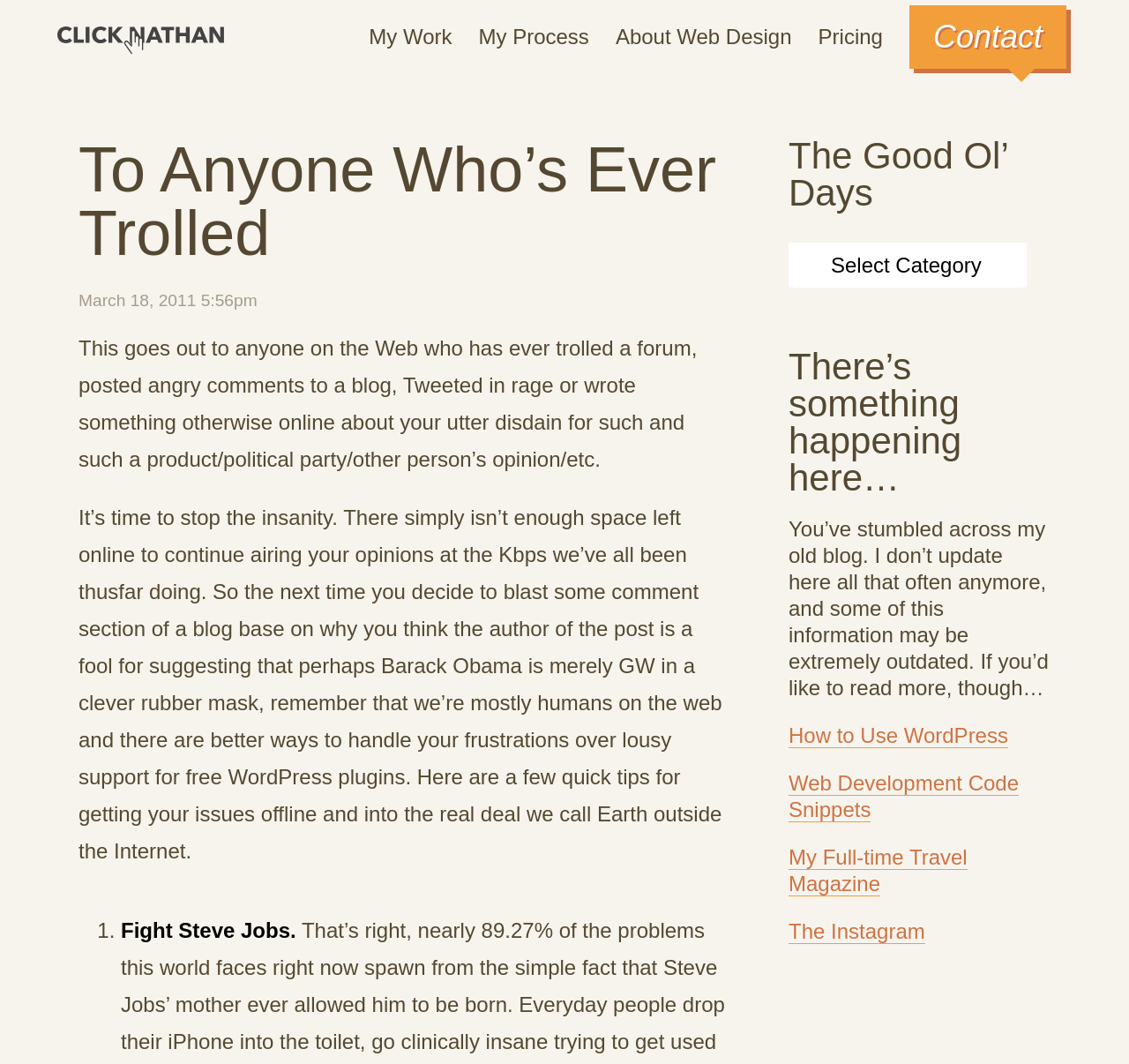Determine the bounding box coordinates of the region to click in order to accomplish the following instruction: "Learn How to Use WordPress". Provide the coordinates as four float numbers between 0 and 1, specifically [left, top, right, bottom].

[0.698, 0.68, 0.893, 0.703]